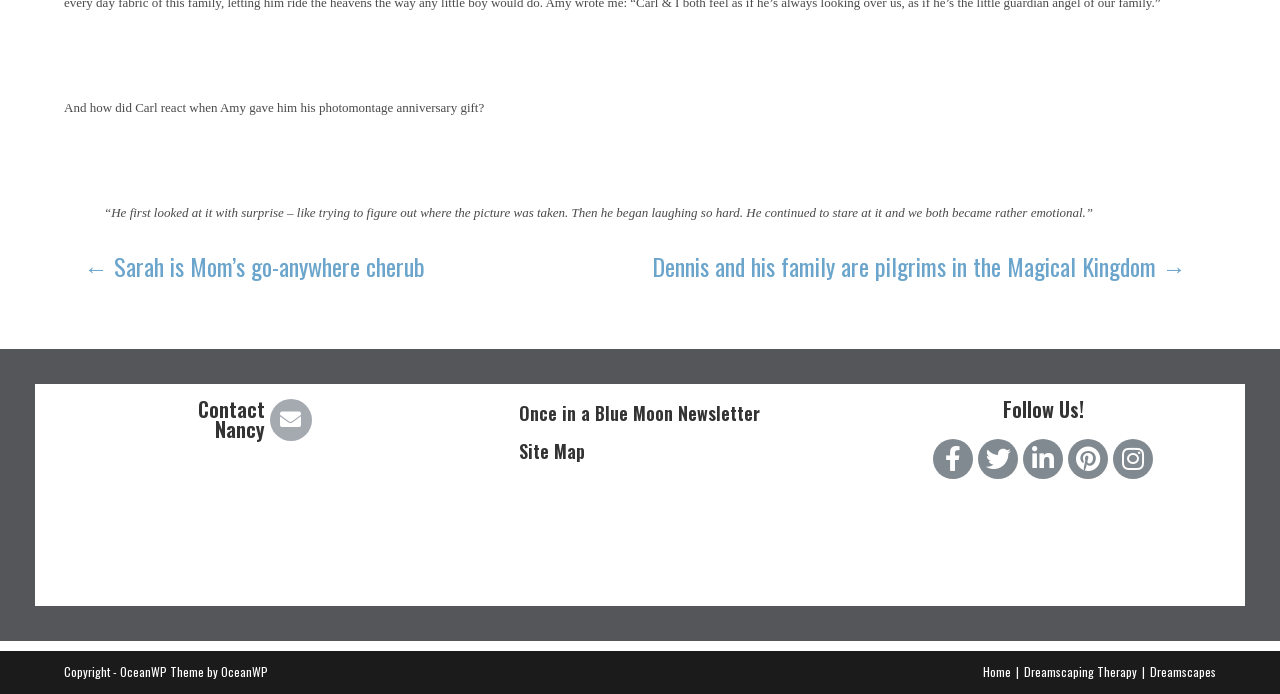Bounding box coordinates are given in the format (top-left x, top-left y, bottom-right x, bottom-right y). All values should be floating point numbers between 0 and 1. Provide the bounding box coordinate for the UI element described as: Facebook-f

[0.729, 0.632, 0.76, 0.69]